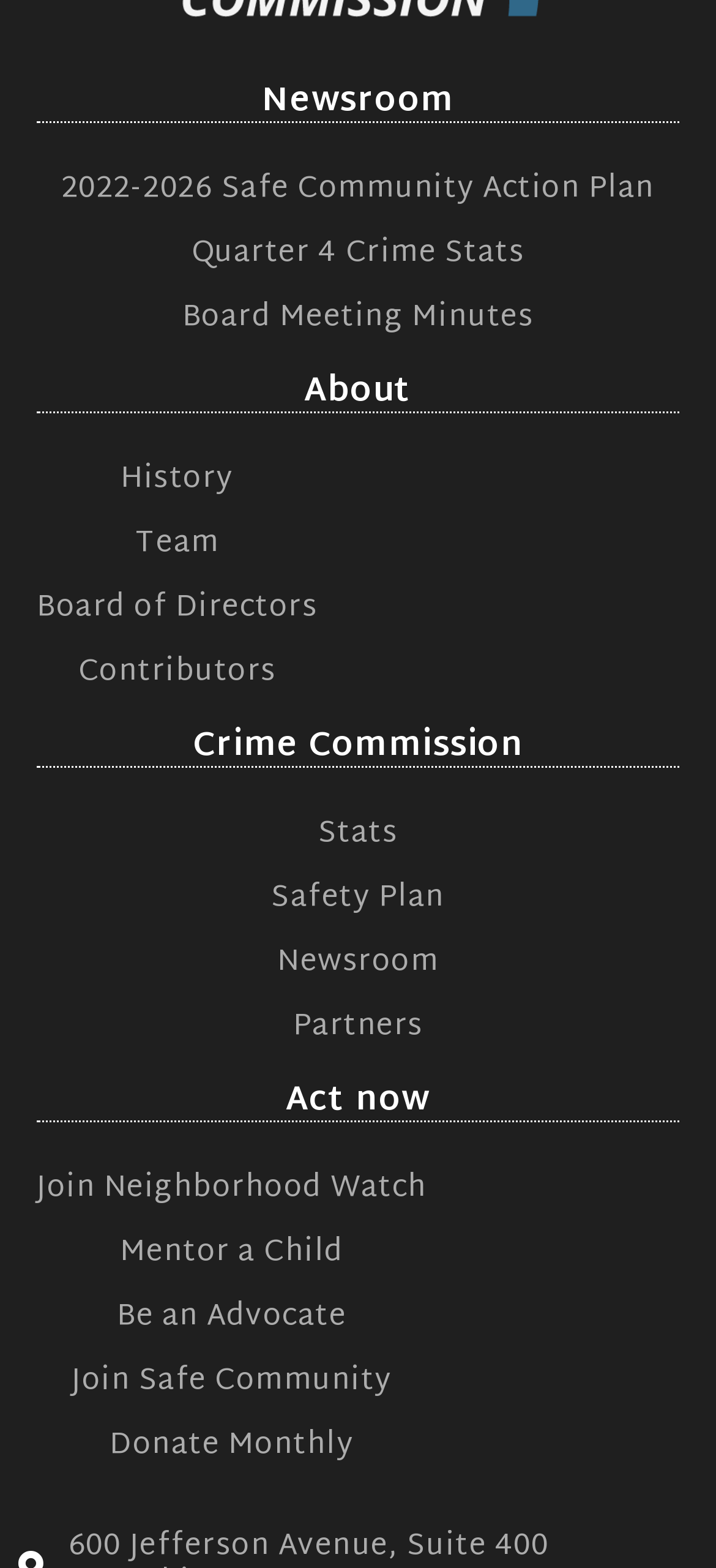Please identify the bounding box coordinates of the element I should click to complete this instruction: 'View Crime Commission Stats'. The coordinates should be given as four float numbers between 0 and 1, like this: [left, top, right, bottom].

[0.379, 0.522, 0.621, 0.545]